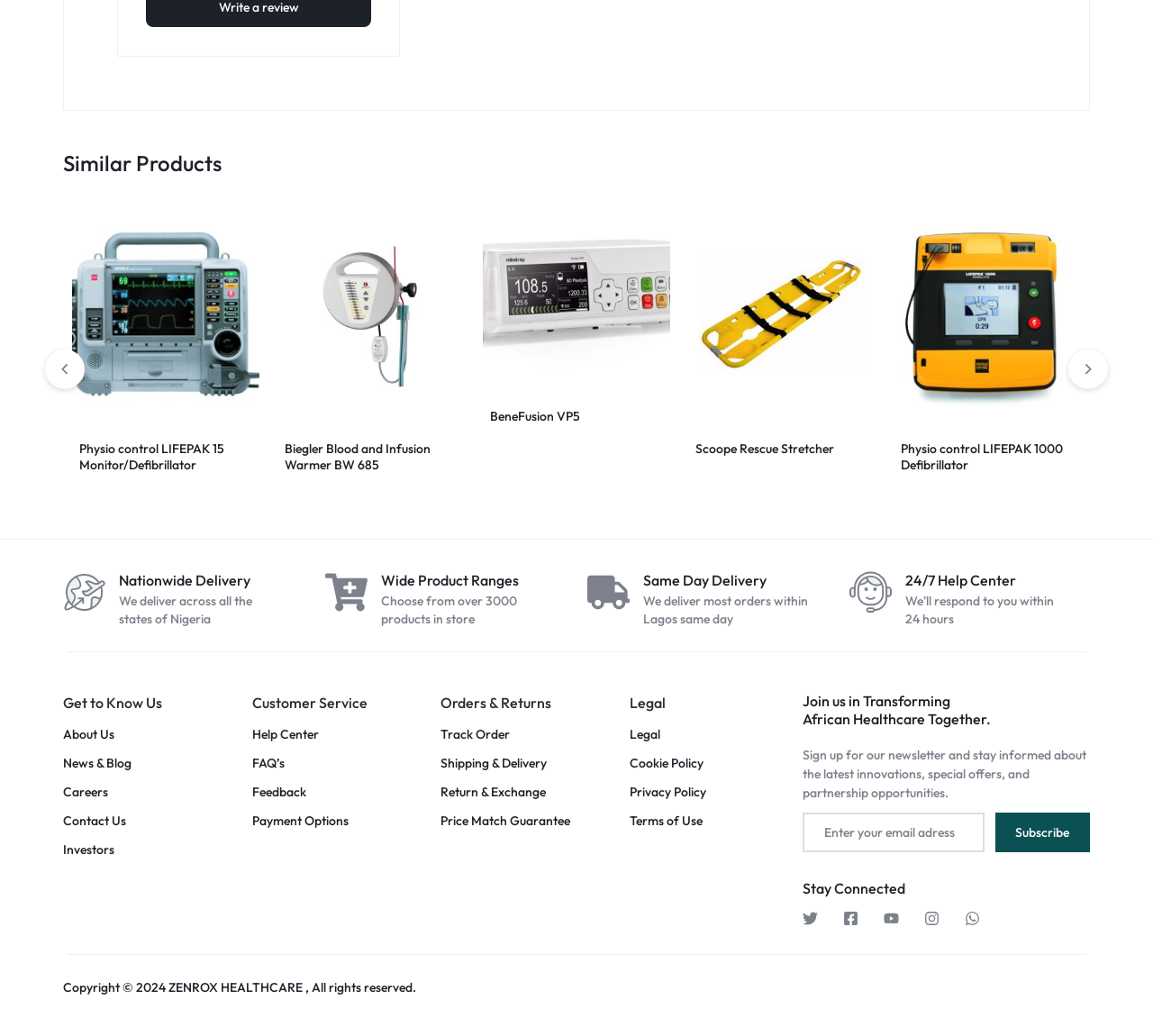Please provide a one-word or short phrase answer to the question:
What is the name of the first product?

Physio control LIFEPAK 15 Monitor/Defibrillator